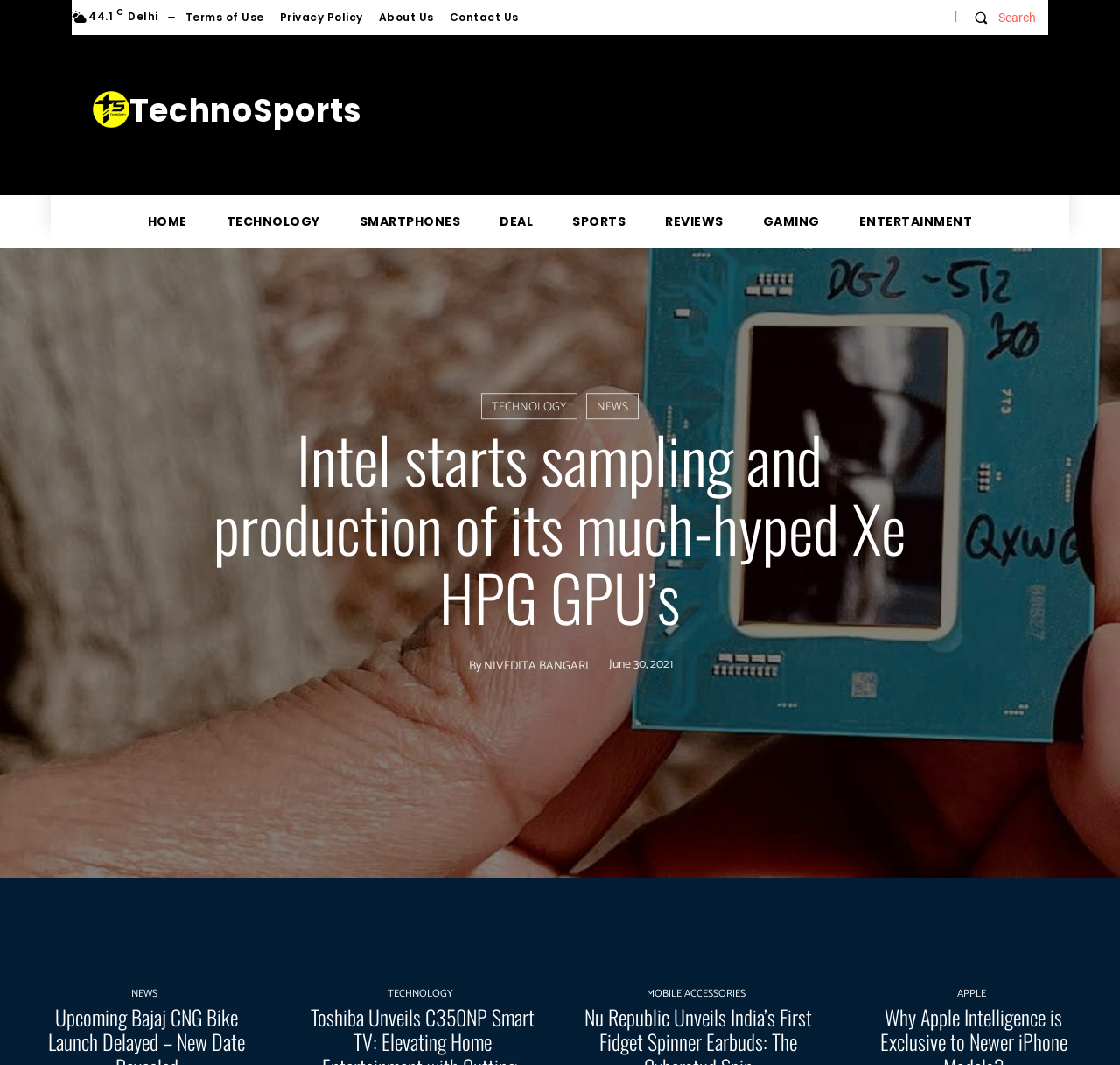Please determine the bounding box coordinates of the clickable area required to carry out the following instruction: "Check the NEWS section". The coordinates must be four float numbers between 0 and 1, represented as [left, top, right, bottom].

[0.117, 0.928, 0.141, 0.938]